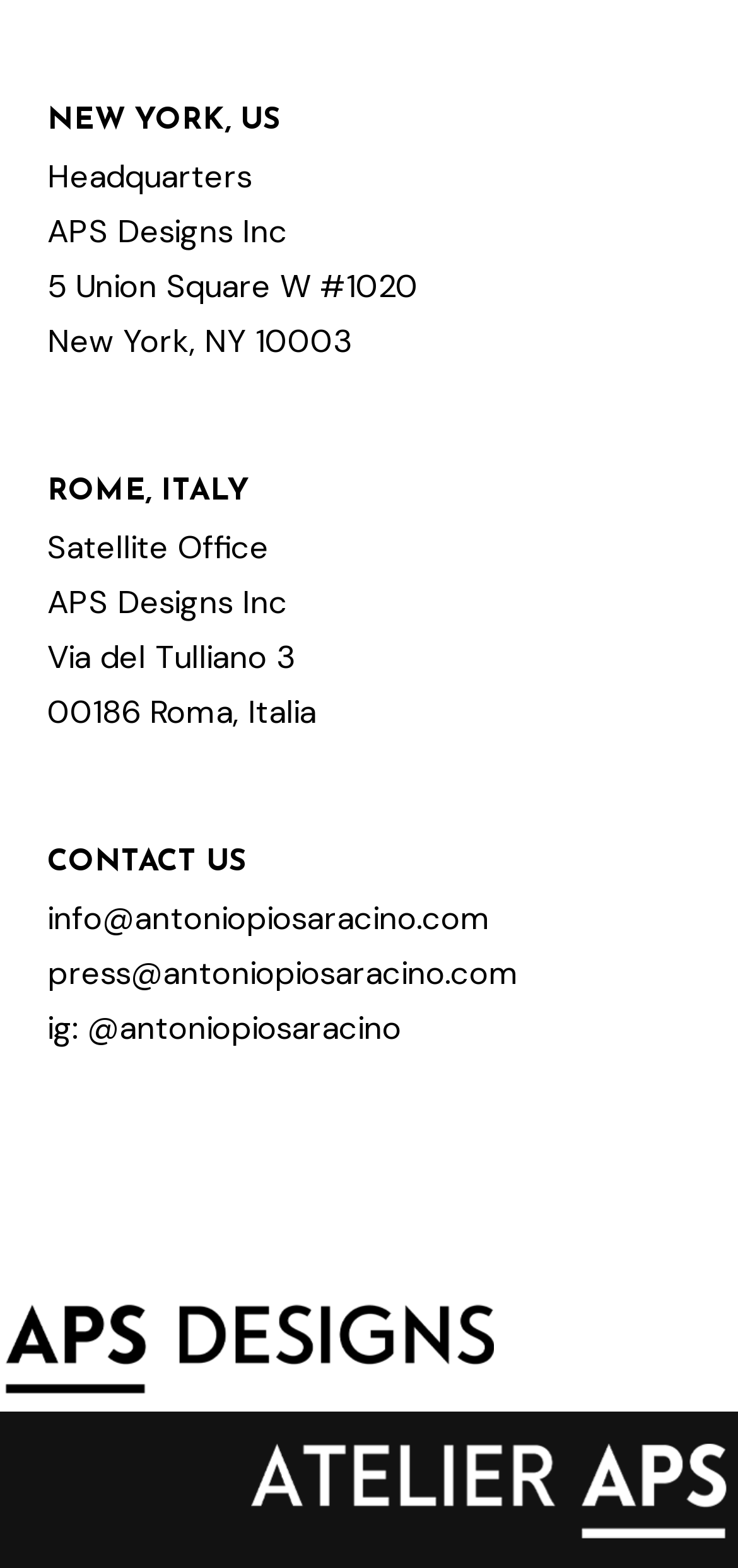Use the information in the screenshot to answer the question comprehensively: How many offices does APS Designs Inc have?

Based on the webpage, I can see two headings 'NEW YORK, US' and 'ROME, ITALY' which indicate two office locations of APS Designs Inc.